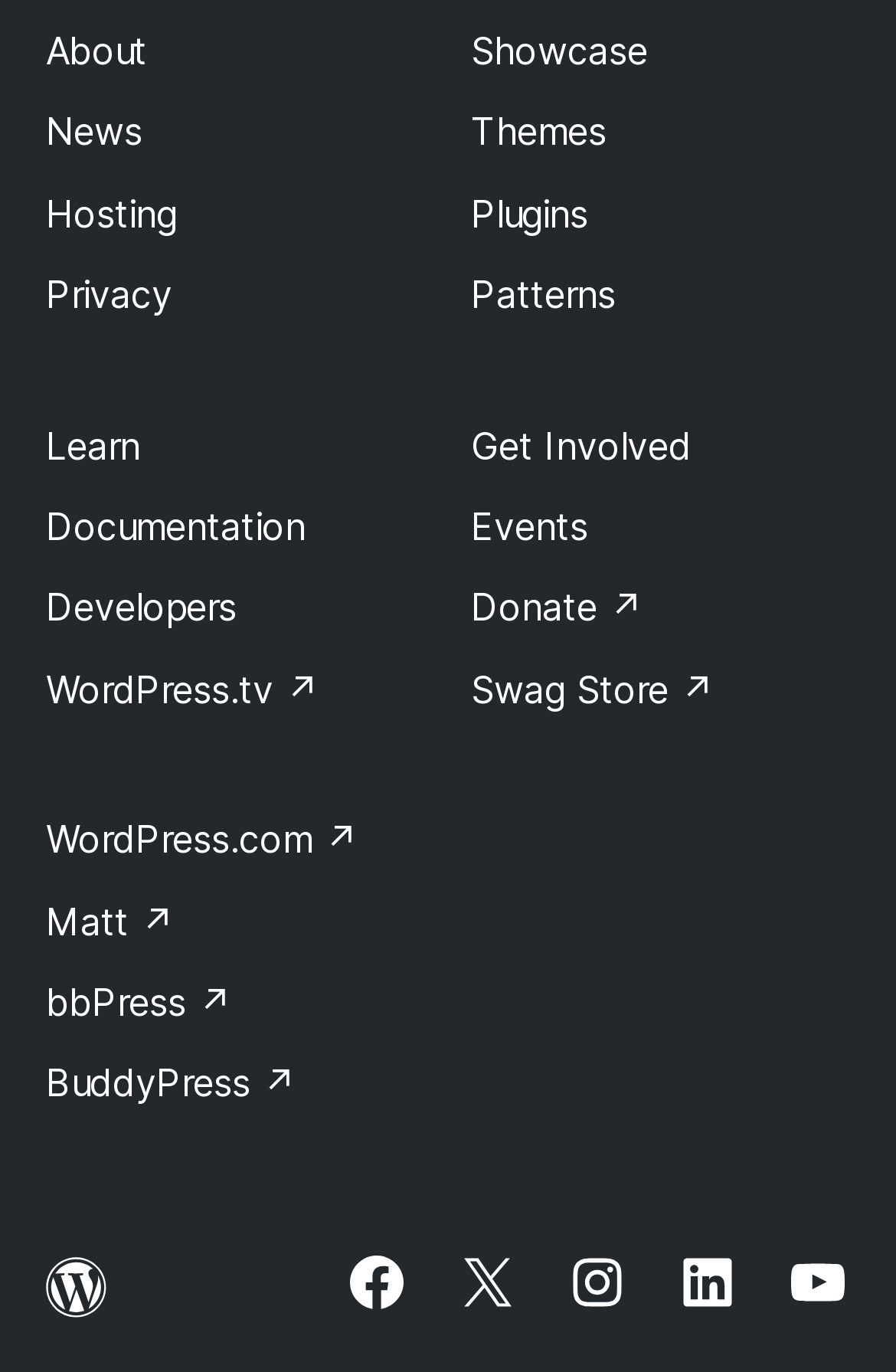Answer in one word or a short phrase: 
What is the first link in the left column?

About